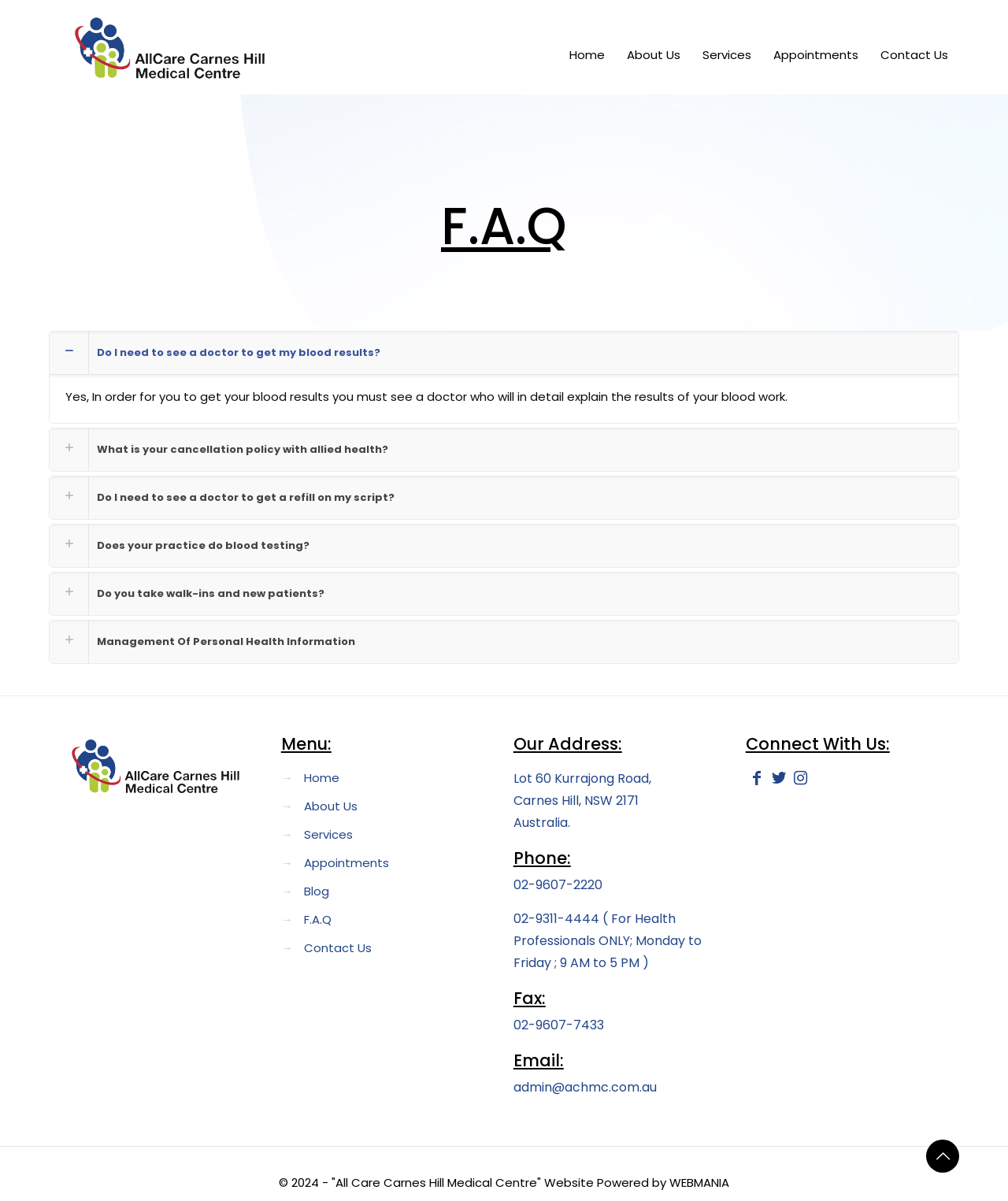What is the cancellation policy for allied health?
Using the image, elaborate on the answer with as much detail as possible.

I searched the webpage for information about the cancellation policy for allied health and found a question 'What is your cancellation policy with allied health?' but no answer was provided.